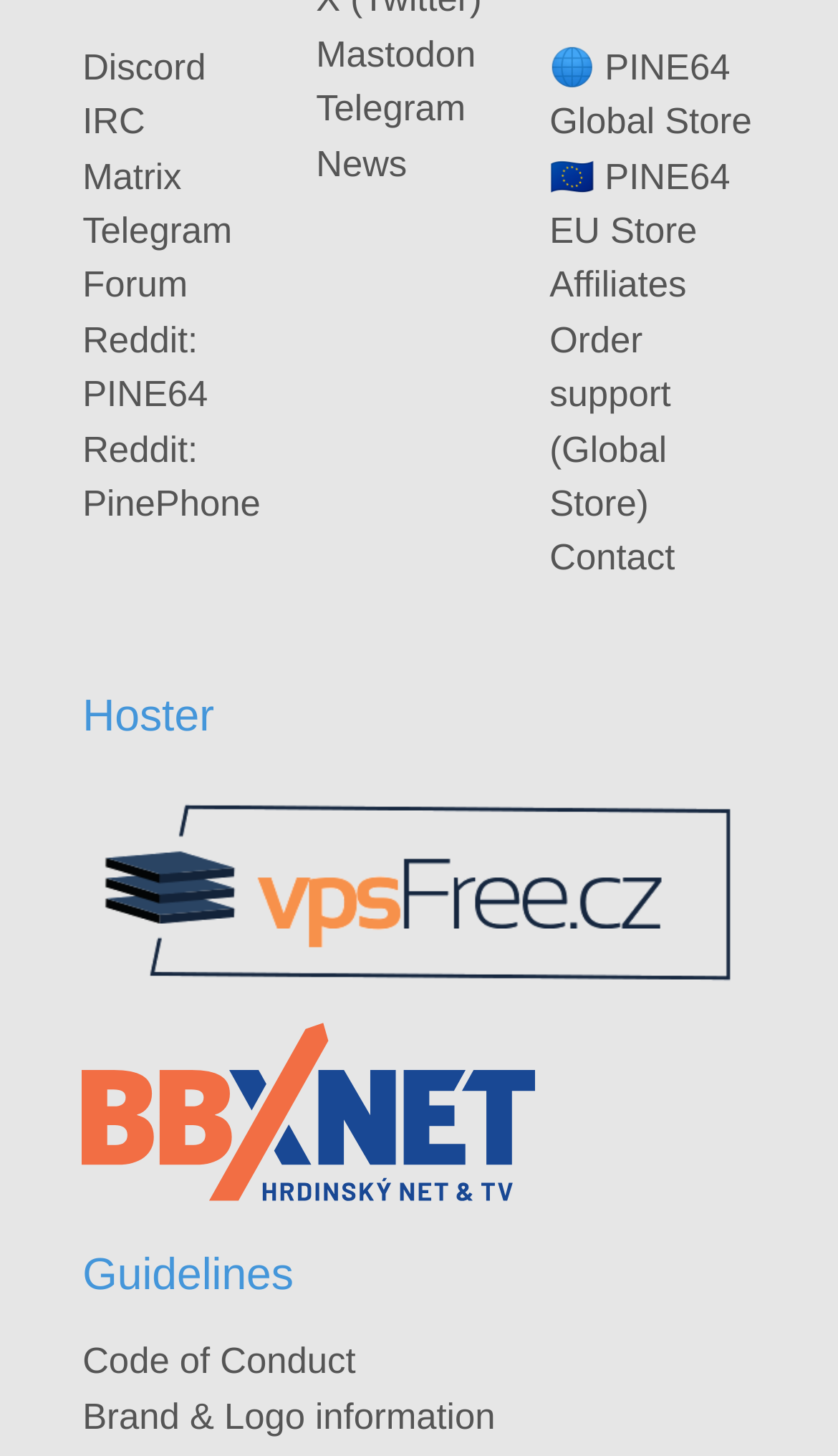Find the bounding box coordinates for the element that must be clicked to complete the instruction: "go to Ignited Fundraising homepage". The coordinates should be four float numbers between 0 and 1, indicated as [left, top, right, bottom].

None